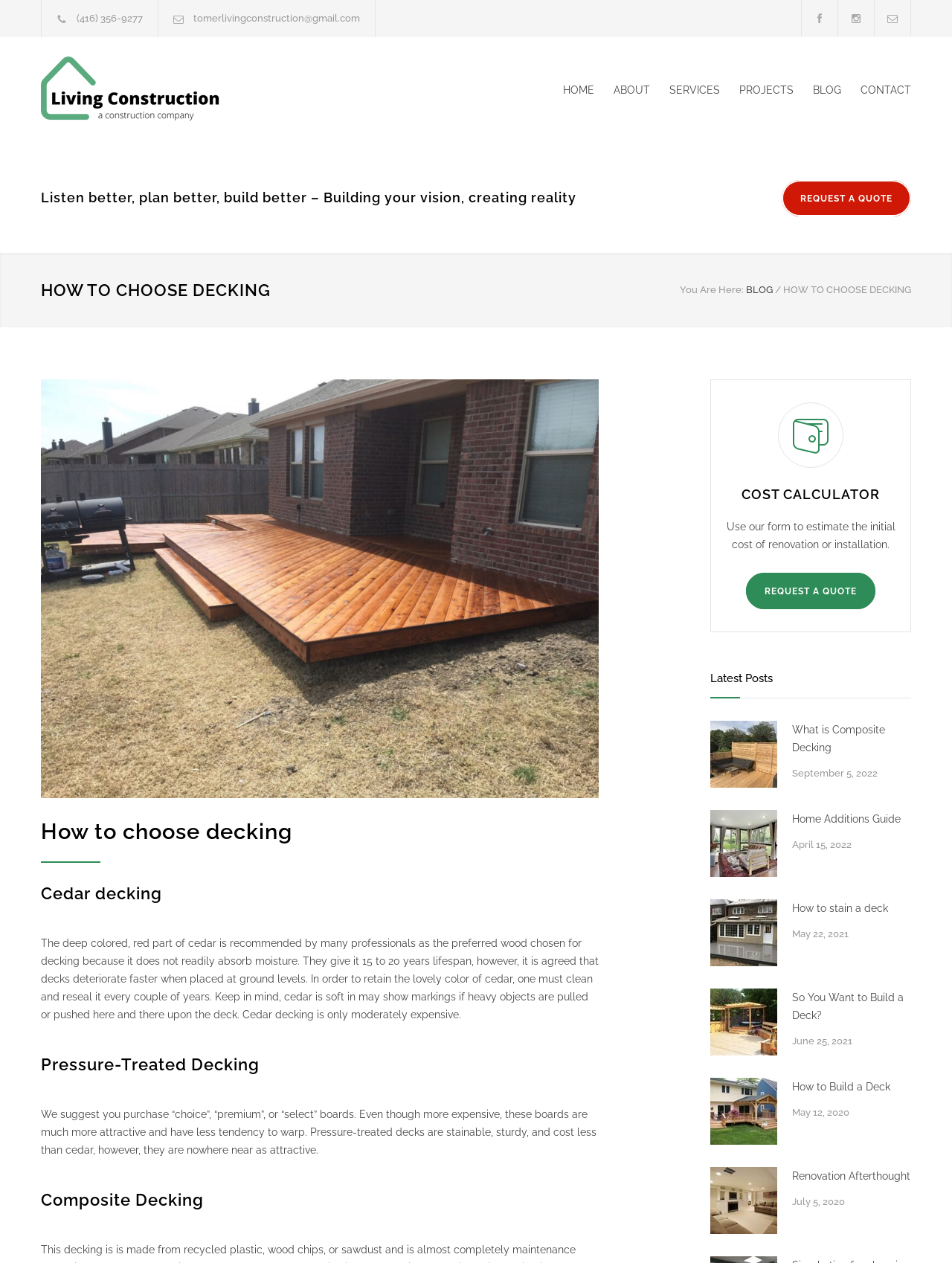Please identify the bounding box coordinates of the element that needs to be clicked to perform the following instruction: "Book Daventry Taxis online".

None